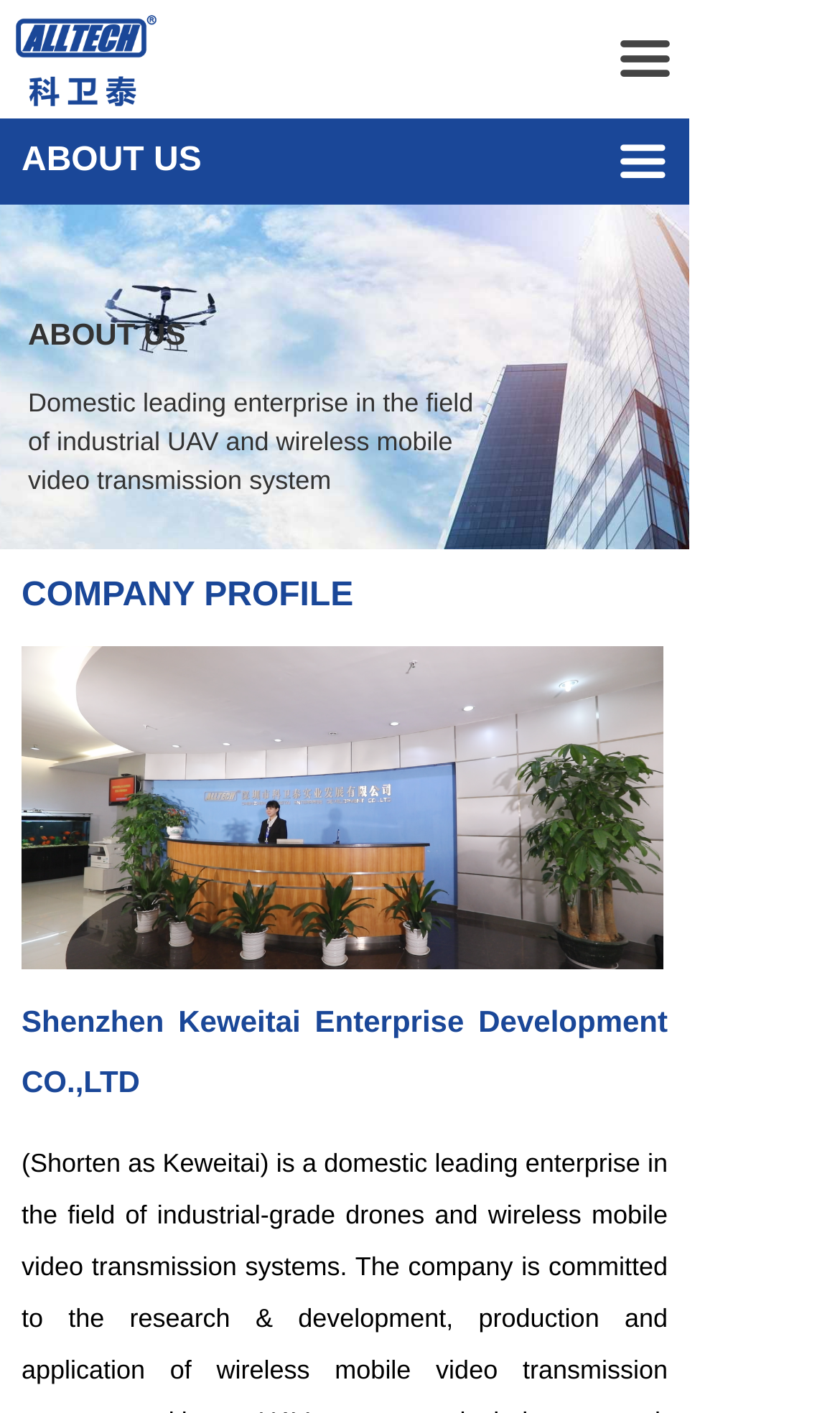Bounding box coordinates are specified in the format (top-left x, top-left y, bottom-right x, bottom-right y). All values are floating point numbers bounded between 0 and 1. Please provide the bounding box coordinate of the region this sentence describes: Home

[0.0, 0.0, 0.072, 0.067]